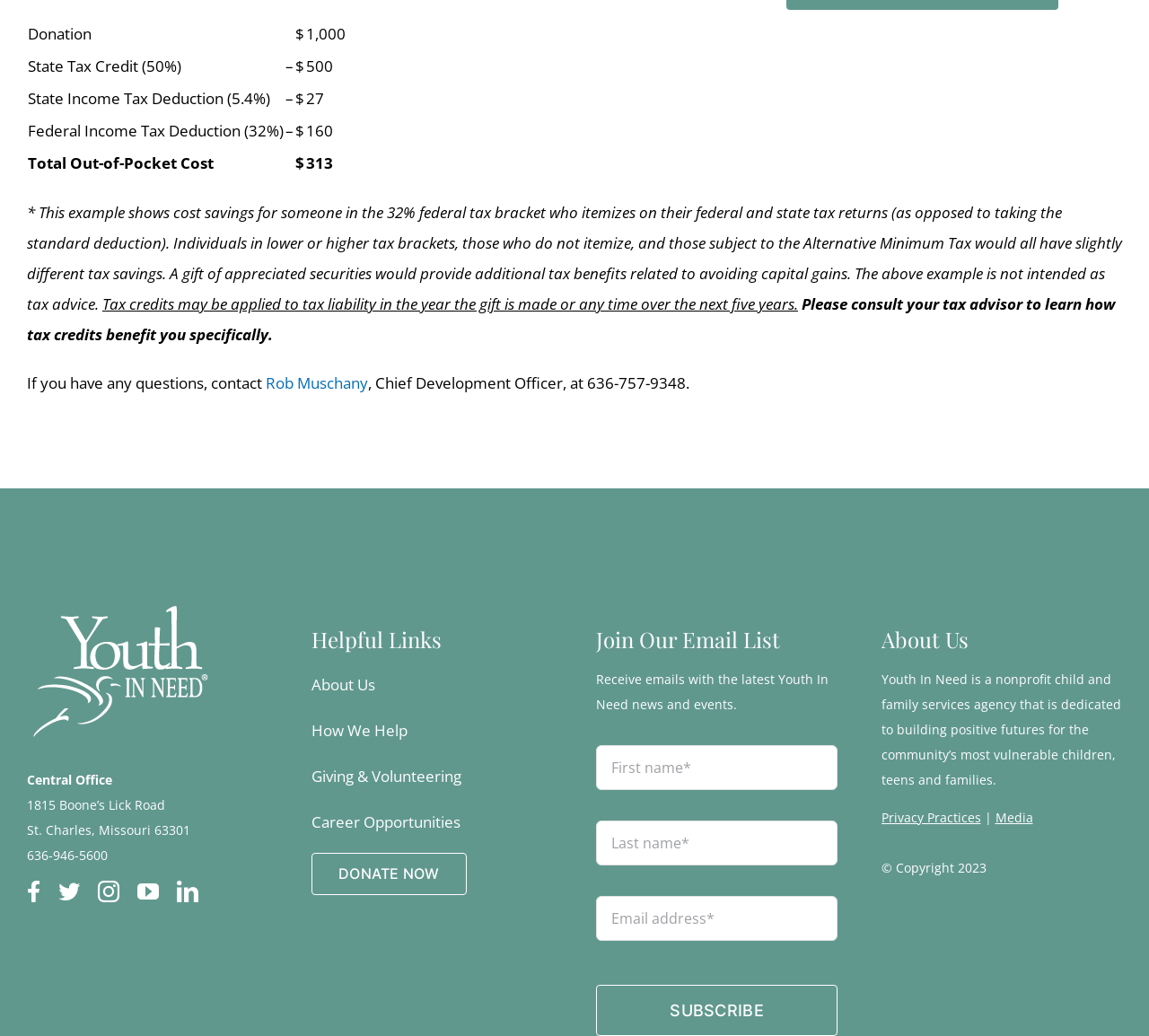Please analyze the image and provide a thorough answer to the question:
What is the purpose of Youth In Need?

The 'About Us' section describes Youth In Need as a nonprofit child and family services agency dedicated to building positive futures for the community’s most vulnerable children, teens, and families.